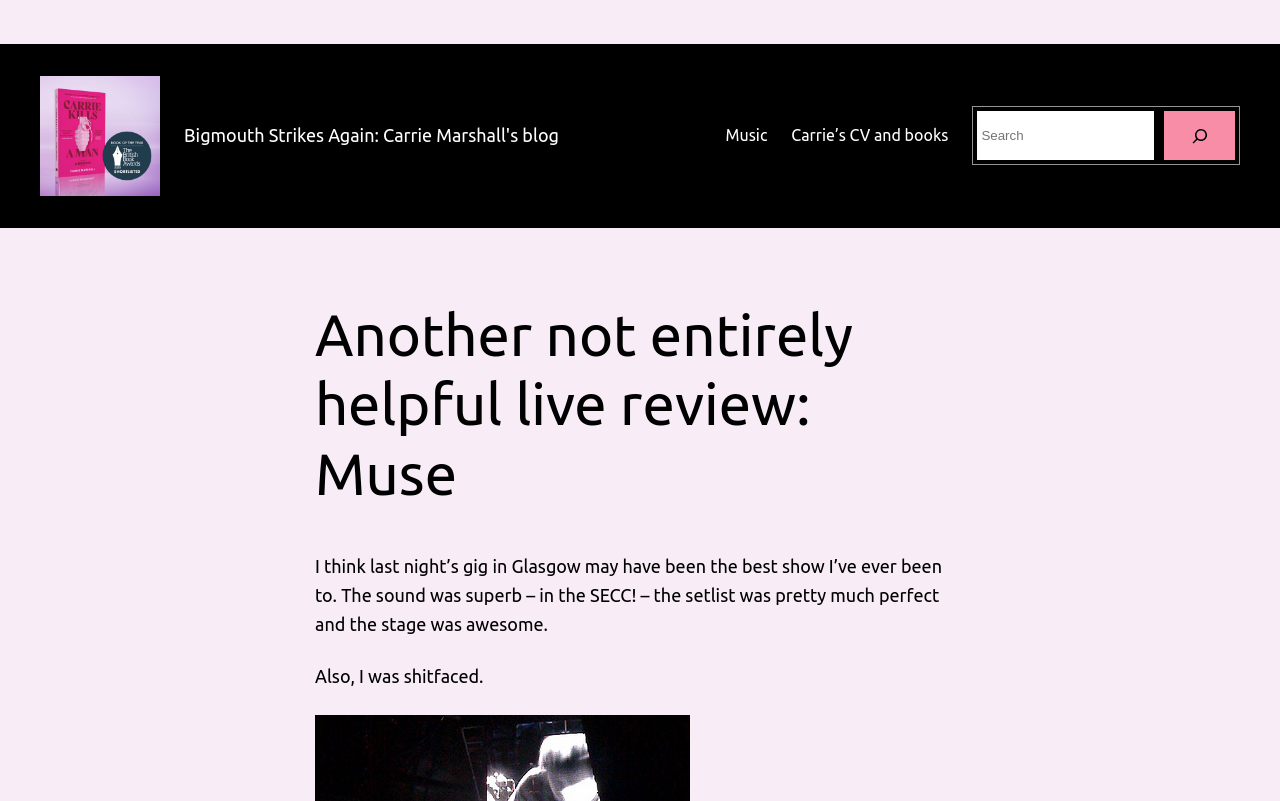Find and provide the bounding box coordinates for the UI element described here: "Carrie’s CV and books". The coordinates should be given as four float numbers between 0 and 1: [left, top, right, bottom].

[0.618, 0.153, 0.741, 0.185]